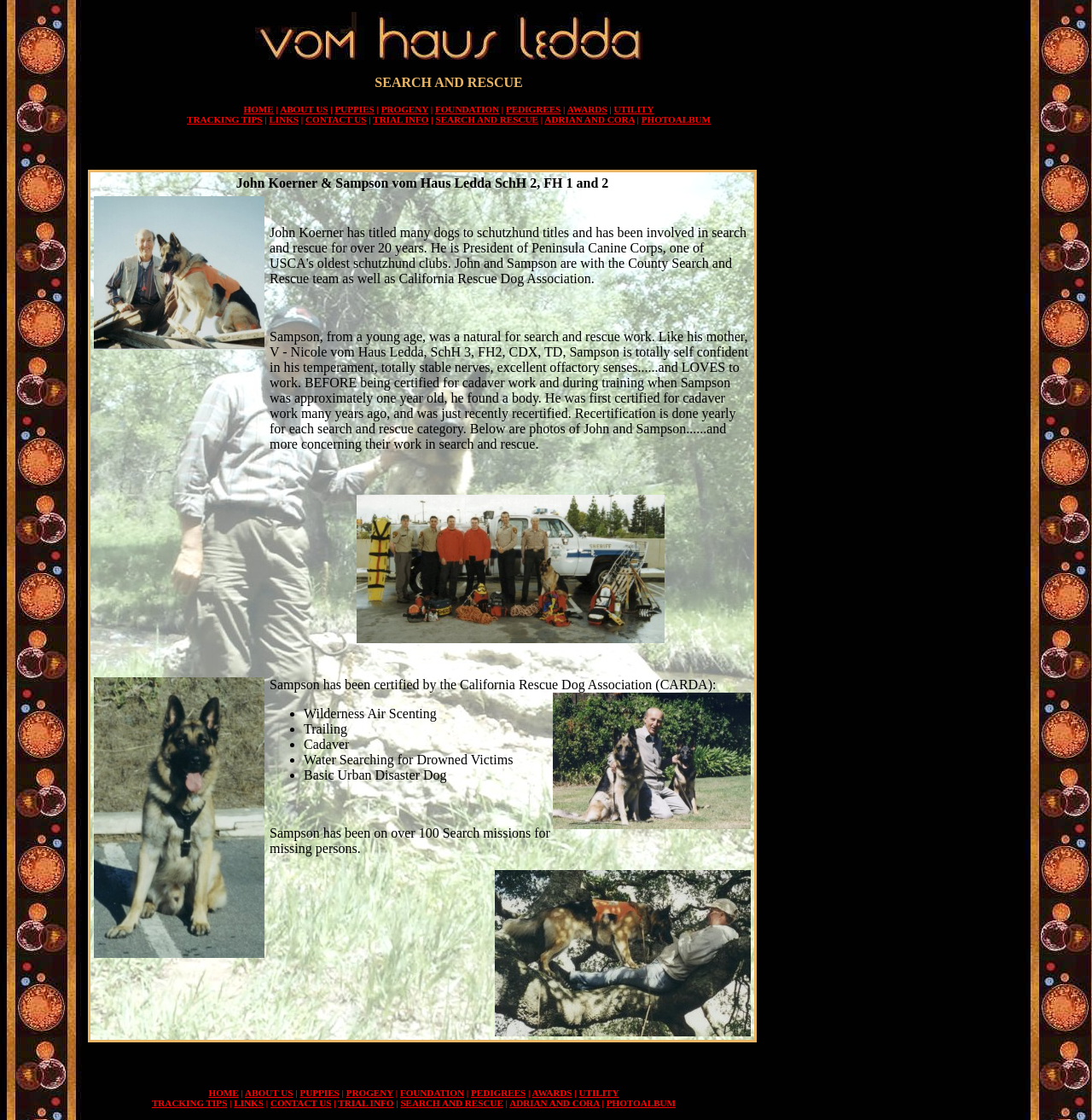Specify the bounding box coordinates for the region that must be clicked to perform the given instruction: "Go to Home Page".

None